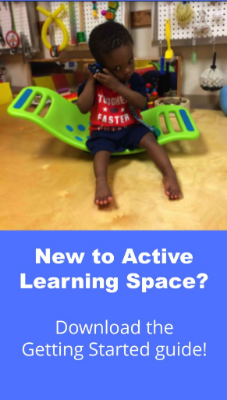What is the background of the image?
Using the visual information, answer the question in a single word or phrase.

Colorful setup